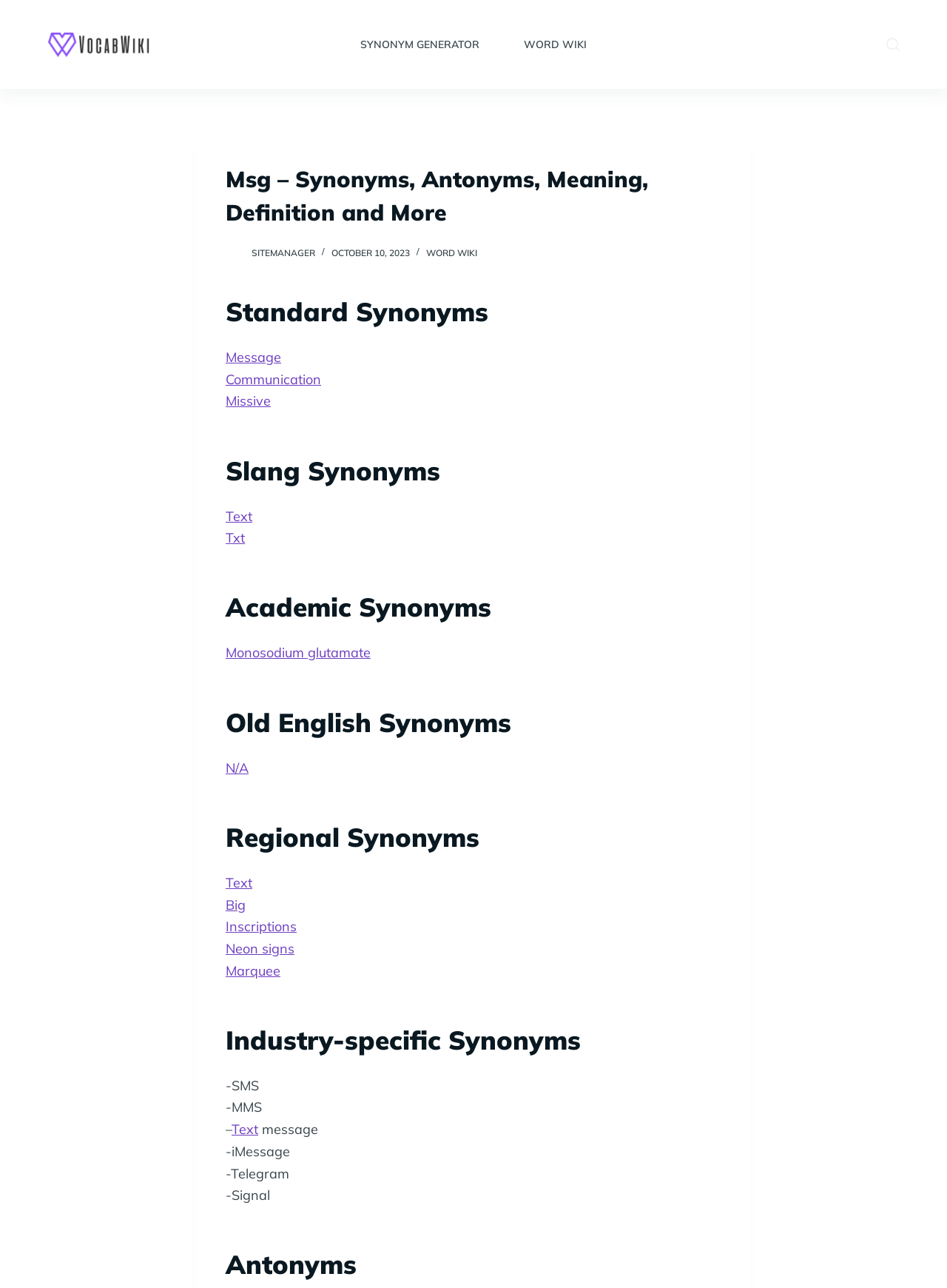How many types of synonyms are listed on the webpage?
Carefully examine the image and provide a detailed answer to the question.

The webpage lists 7 types of synonyms, which are Standard Synonyms, Slang Synonyms, Academic Synonyms, Old English Synonyms, Regional Synonyms, Industry-specific Synonyms, and Antonyms.